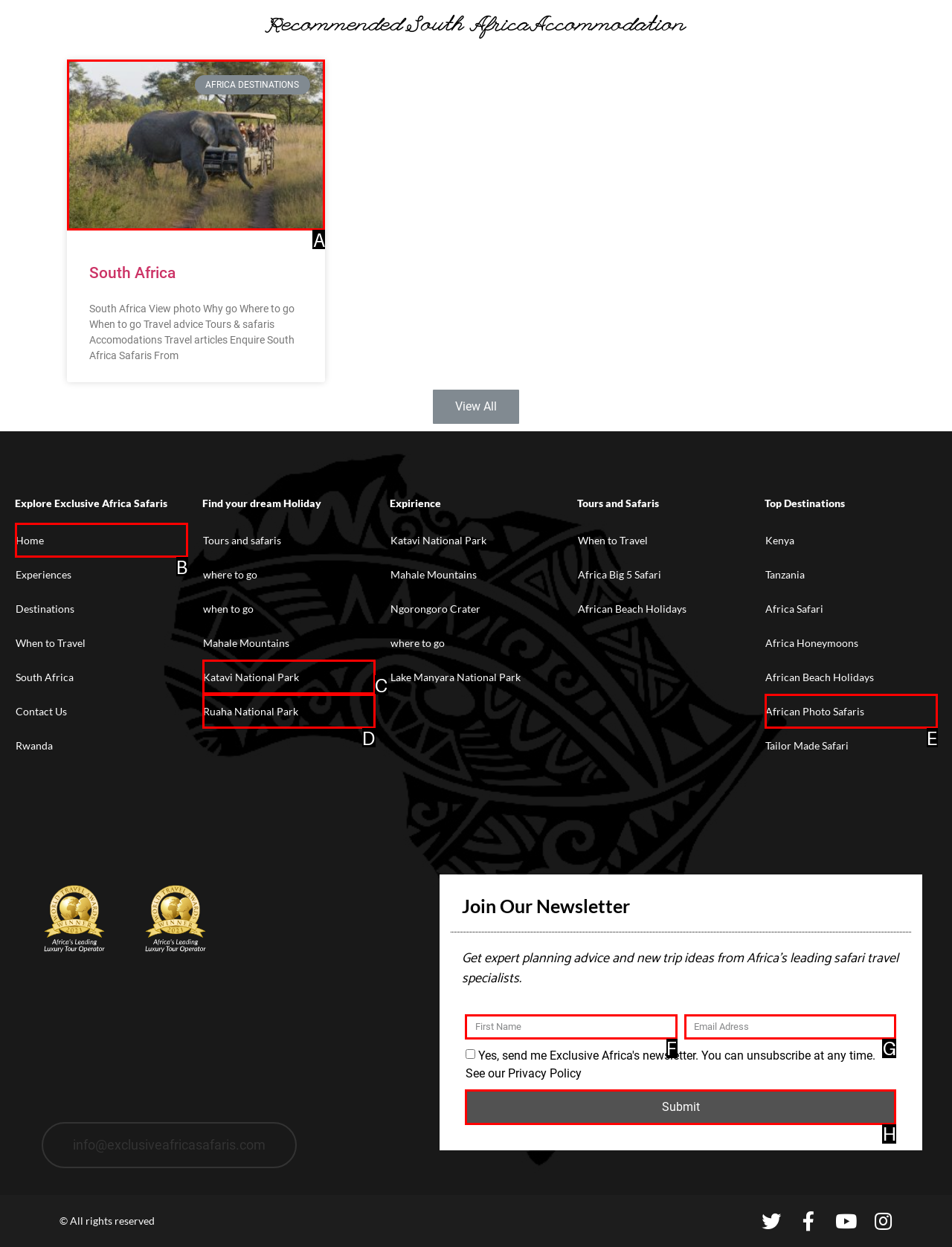Identify which HTML element matches the description: Produtos. Answer with the correct option's letter.

None